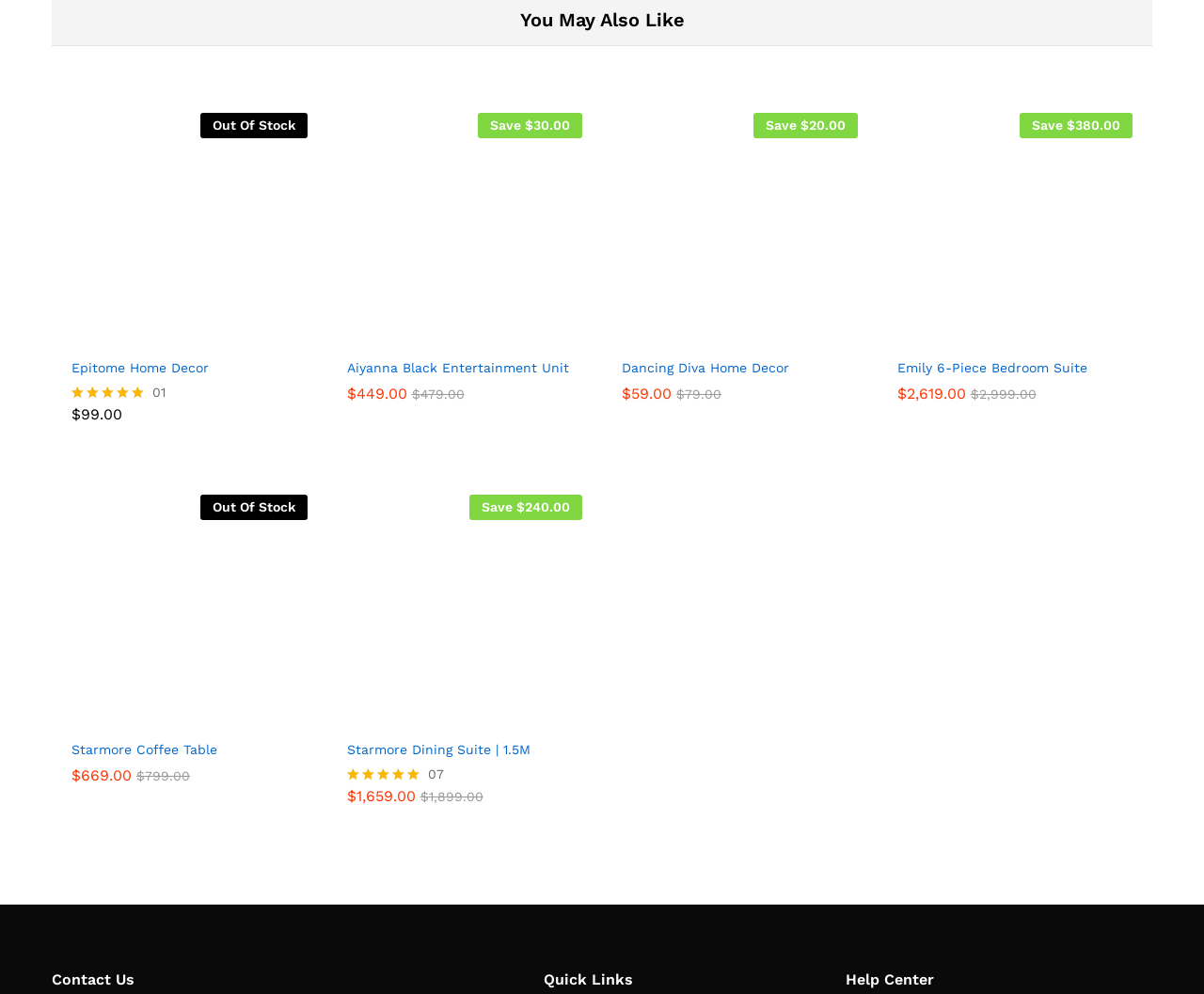How many products are out of stock?
Answer with a single word or phrase by referring to the visual content.

2